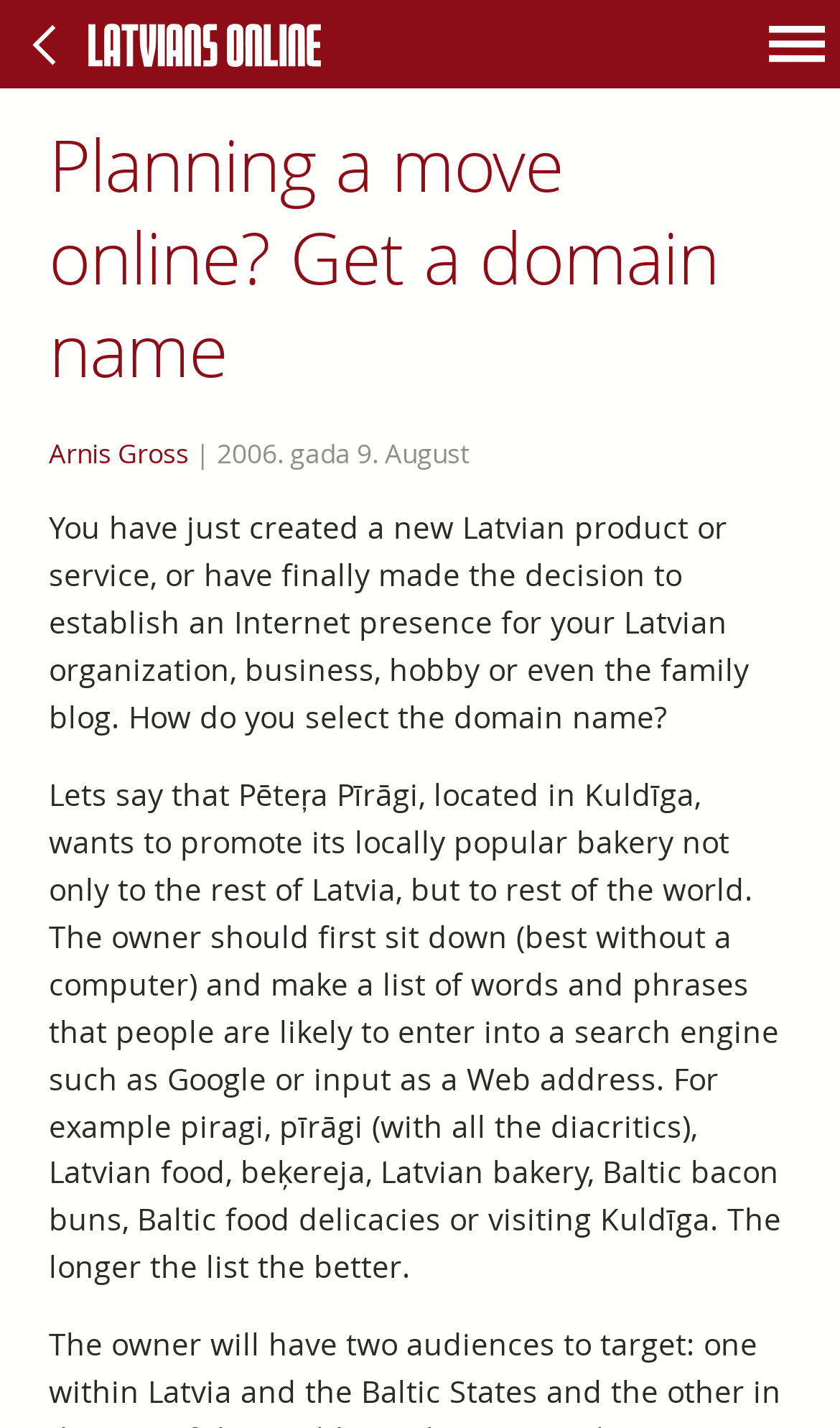Who wrote the article on the webpage?
Please respond to the question with a detailed and informative answer.

The author of the article on the webpage is Arnis Gross, as indicated by the StaticText element with the text 'Arnis Gross'.